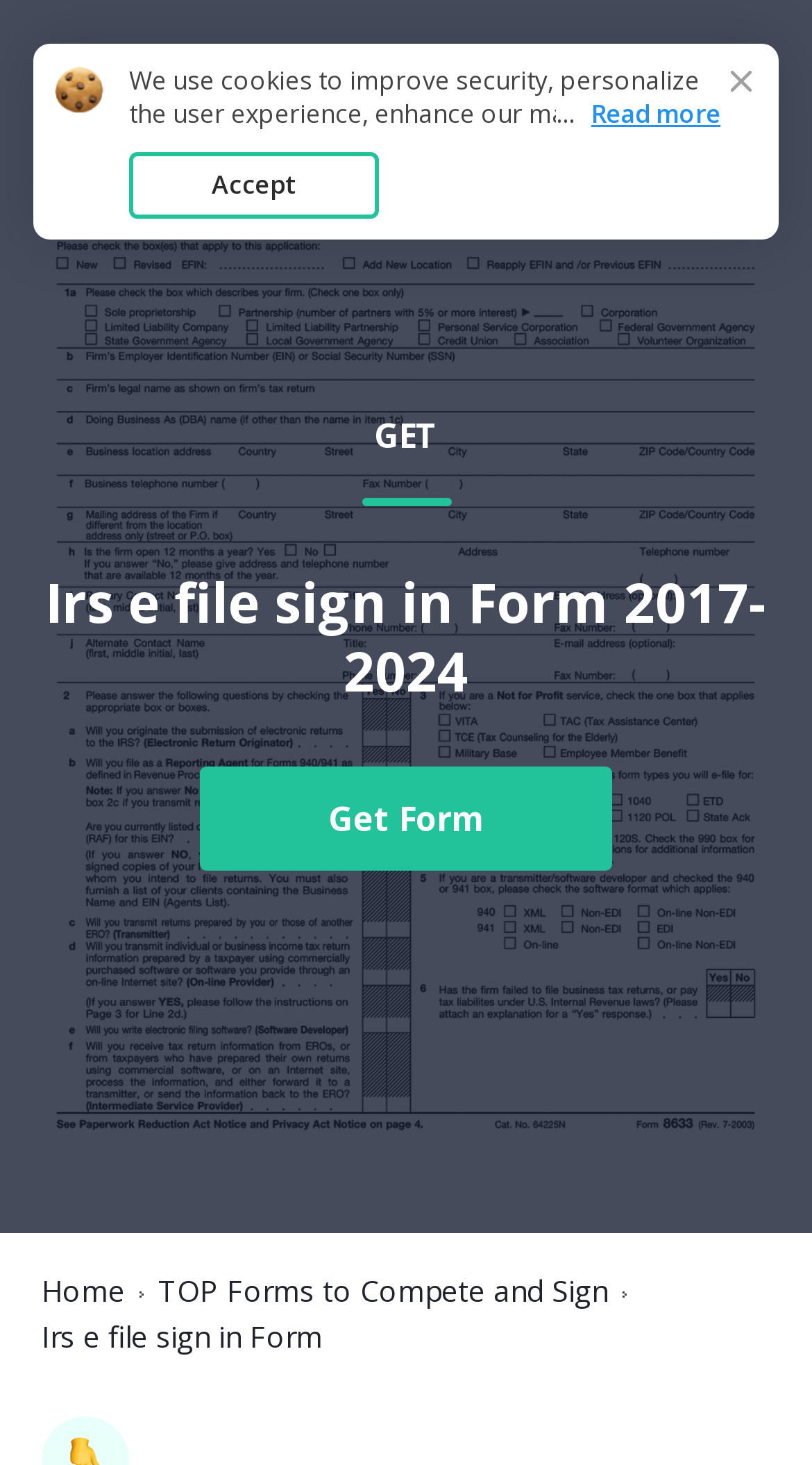Use a single word or phrase to answer the following:
What is the purpose of the 'Get Form' button?

To get the form